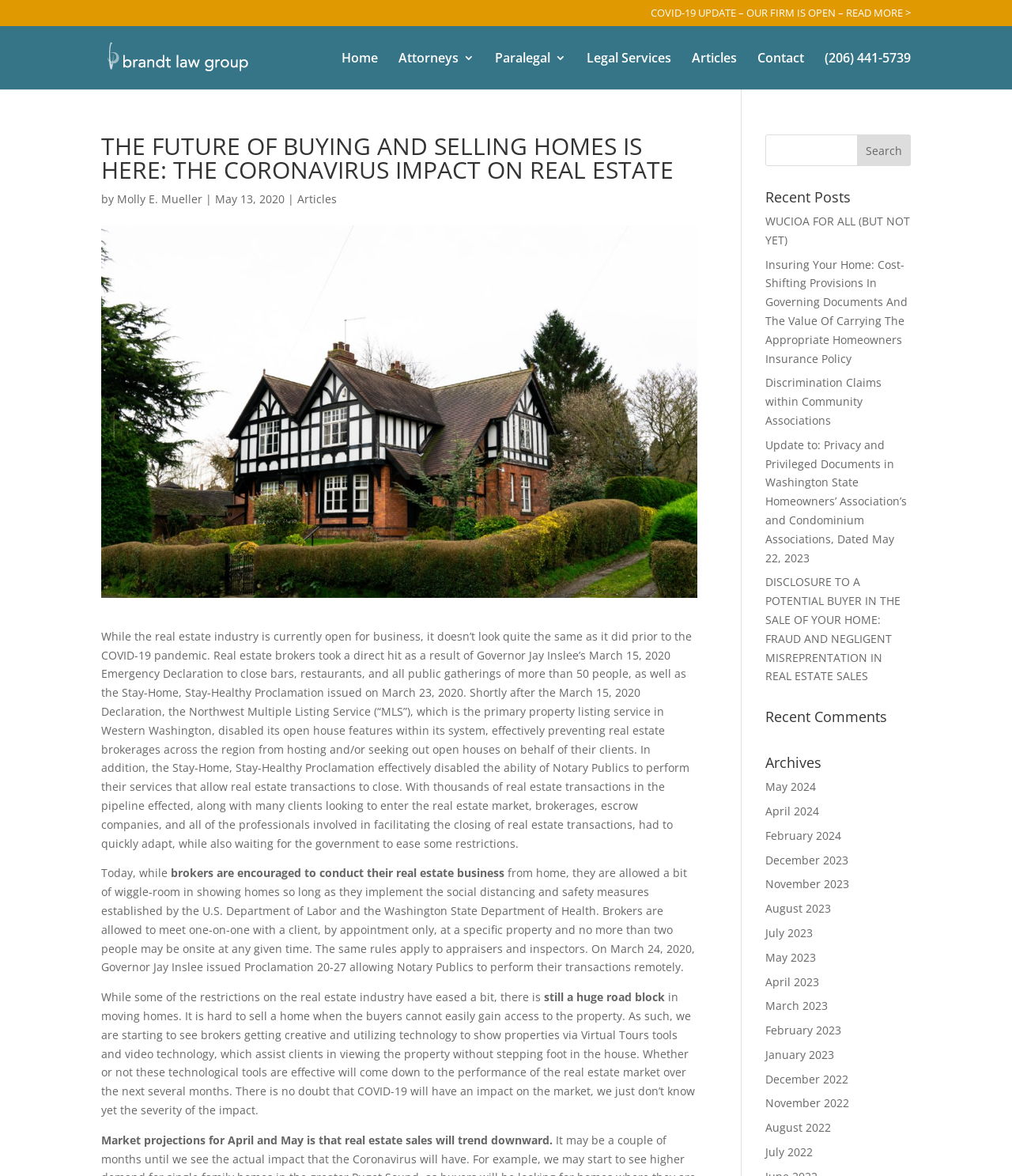Pinpoint the bounding box coordinates for the area that should be clicked to perform the following instruction: "View recent posts".

[0.756, 0.161, 0.9, 0.18]